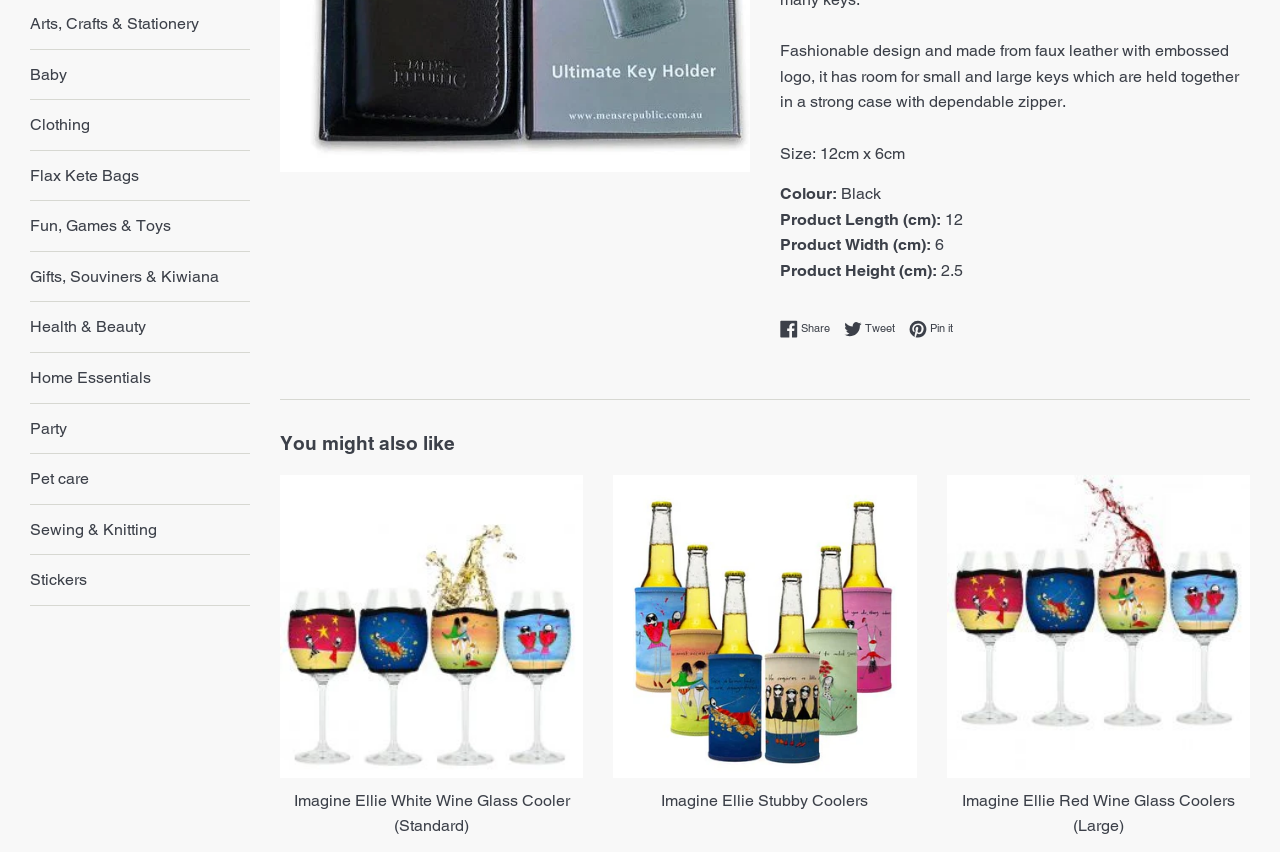Given the element description "Share Share on Facebook", identify the bounding box of the corresponding UI element.

[0.609, 0.375, 0.656, 0.396]